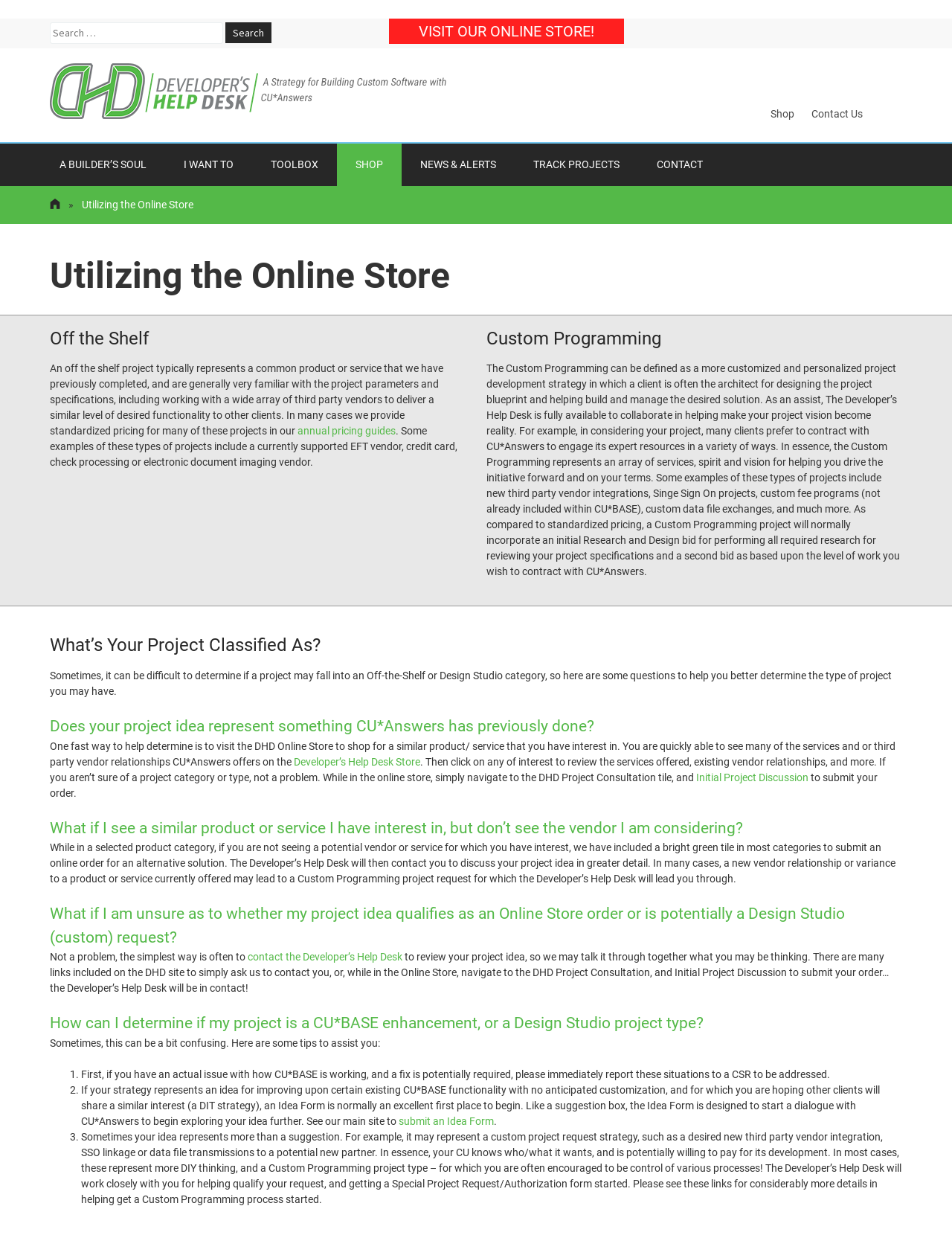Determine the bounding box coordinates of the target area to click to execute the following instruction: "Visit the online store."

[0.409, 0.015, 0.656, 0.036]